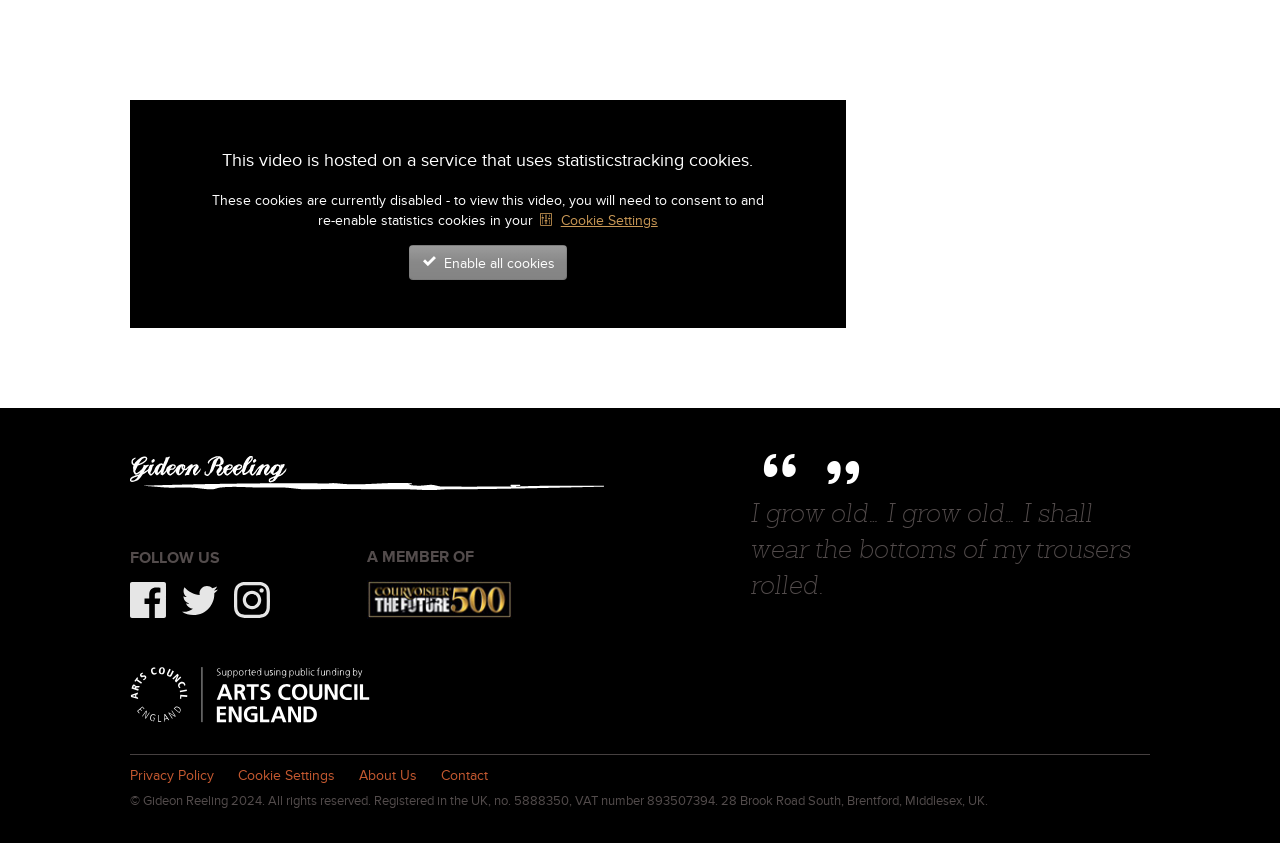Point out the bounding box coordinates of the section to click in order to follow this instruction: "Click the 'Enable all cookies' link".

[0.319, 0.291, 0.443, 0.332]